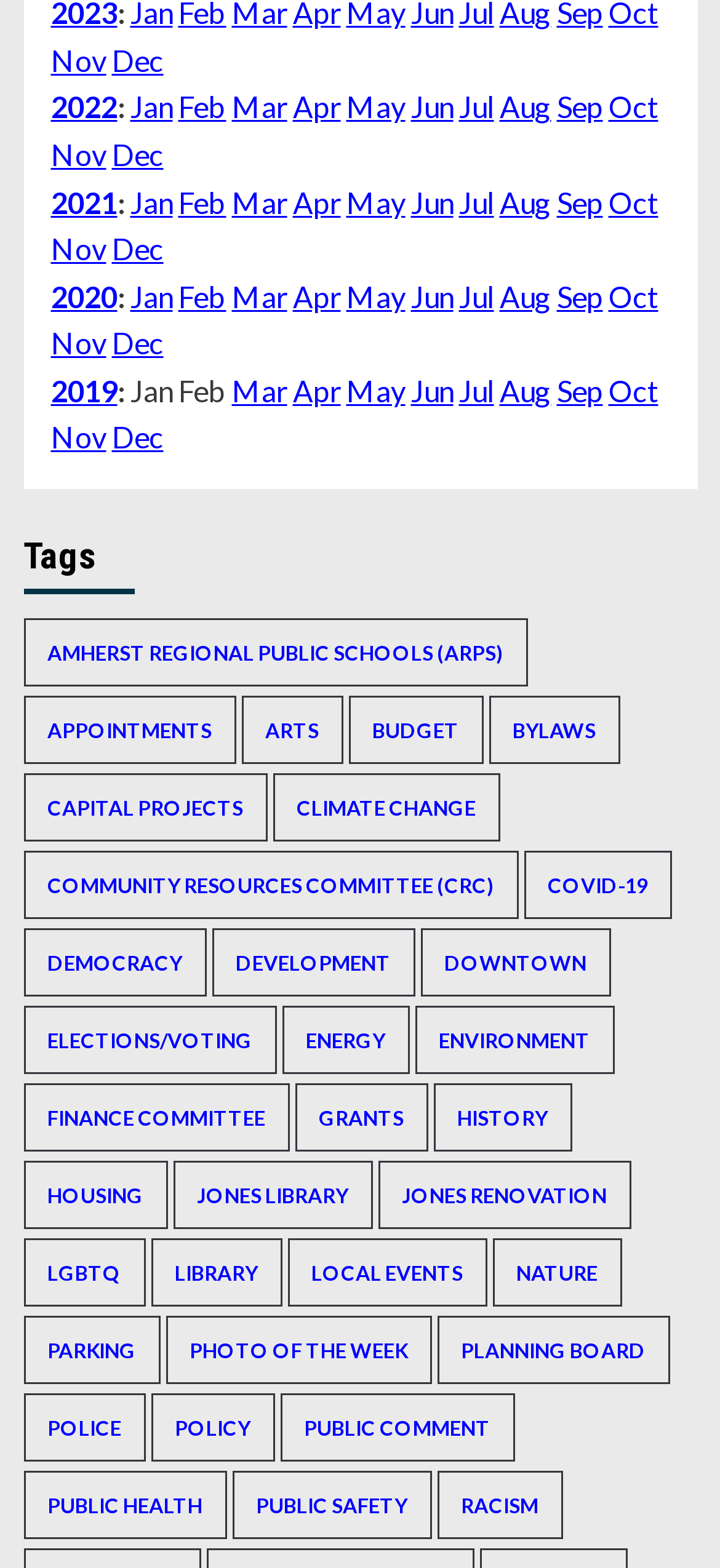Please find the bounding box coordinates of the clickable region needed to complete the following instruction: "View 'Amherst Regional Public Schools (ARPS)' tag". The bounding box coordinates must consist of four float numbers between 0 and 1, i.e., [left, top, right, bottom].

[0.032, 0.394, 0.732, 0.438]